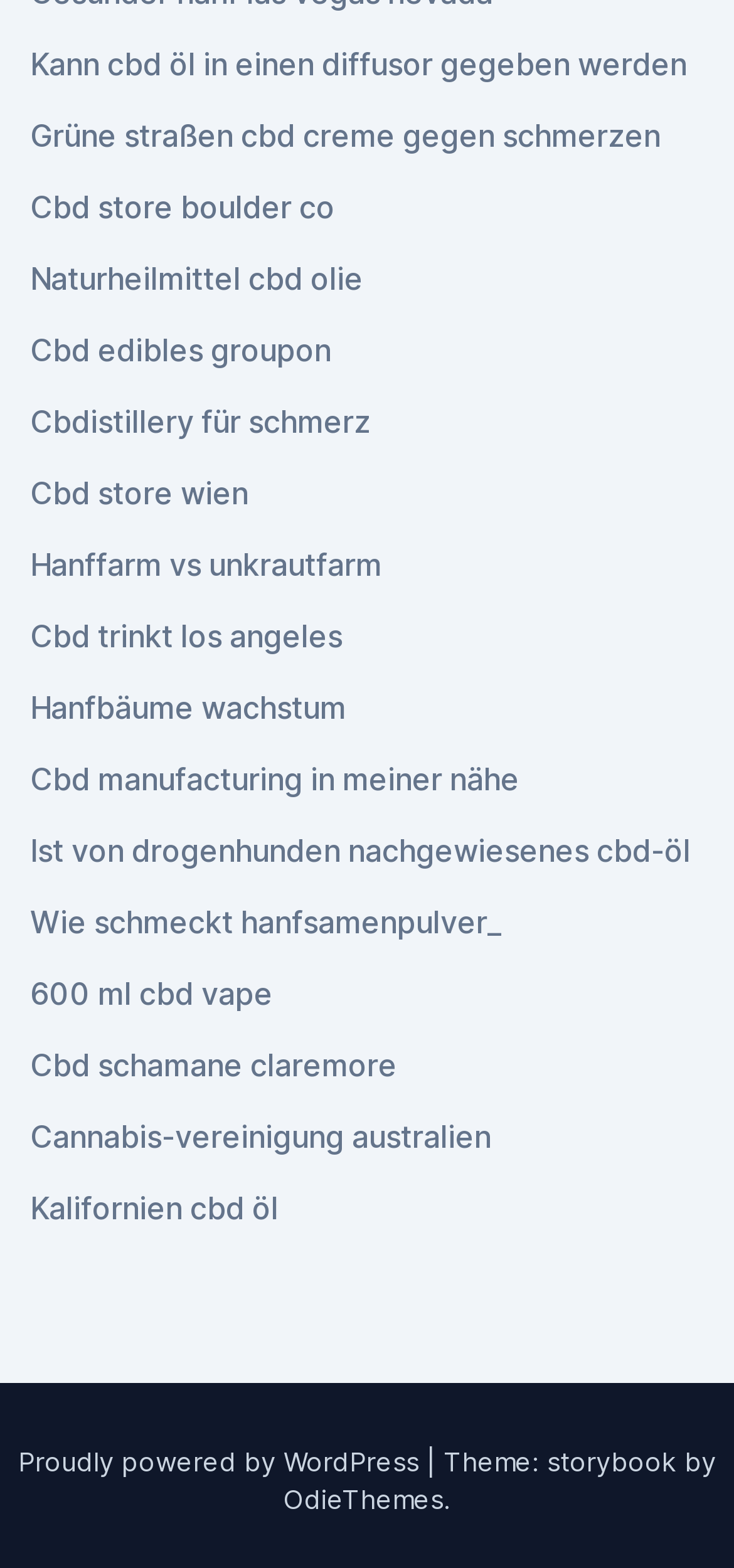Identify the bounding box coordinates of the section to be clicked to complete the task described by the following instruction: "Check the link about CBD manufacturing near me". The coordinates should be four float numbers between 0 and 1, formatted as [left, top, right, bottom].

[0.041, 0.485, 0.708, 0.509]